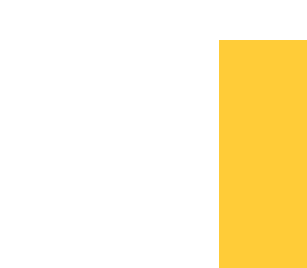Please provide a comprehensive response to the question below by analyzing the image: 
What is the color of the graphic element?

The caption describes the graphic element as having a bright yellow hue, which stands out against the contrasting background, making it a prominent visual element.